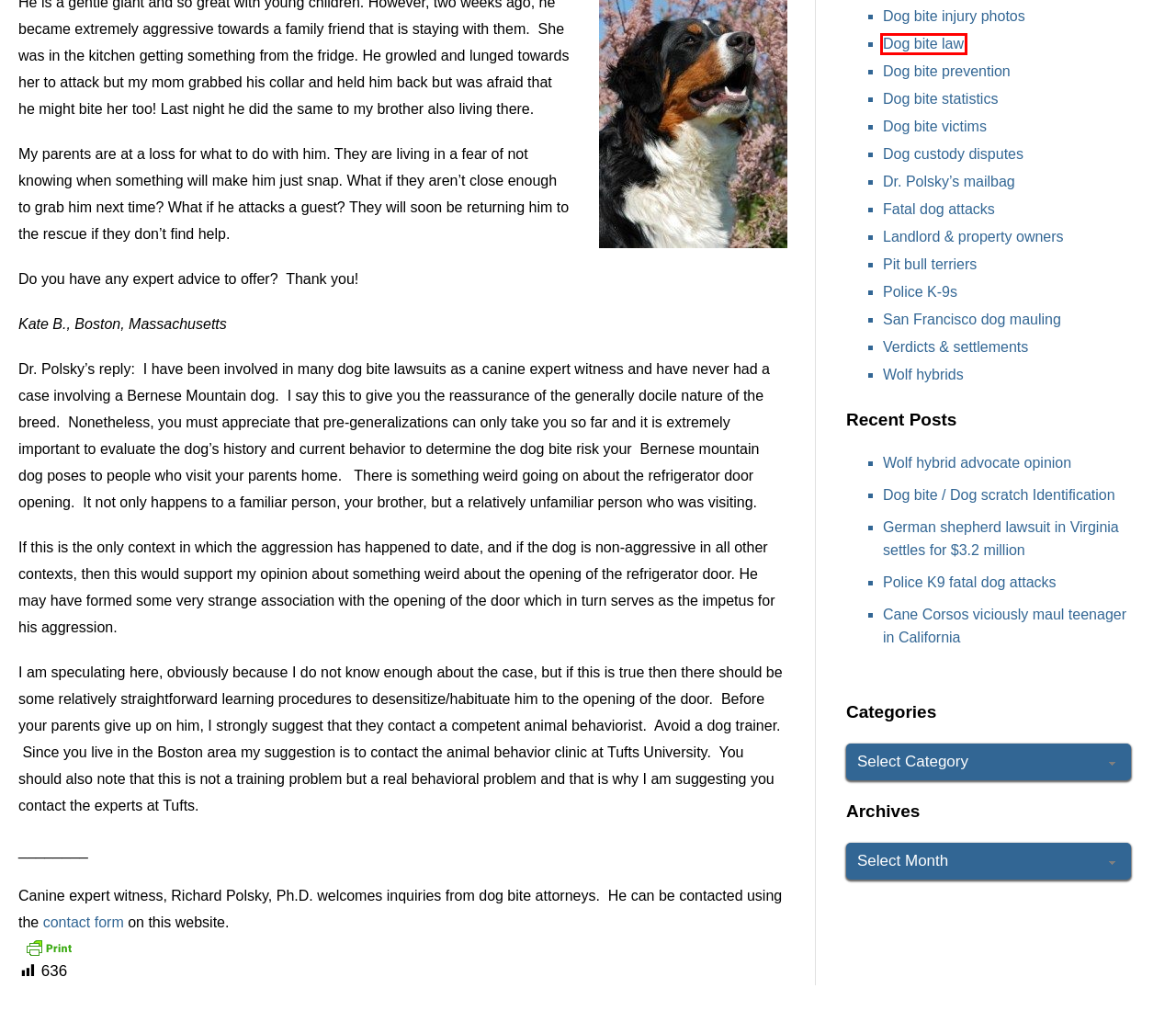You are provided with a screenshot of a webpage containing a red rectangle bounding box. Identify the webpage description that best matches the new webpage after the element in the bounding box is clicked. Here are the potential descriptions:
A. Animal Behavior & Dog Bite Law
B. Contact - Dog Expert
C. Dog Bite Verdicts & Settlements | Dog Bite Lawsuits
D. Animal Behavior Expert for Dog Custody Divorce Disputes | Dog Expert
E. Cane Corsos maul teenager in California
F. Mailbag for dog bite expert witness Richard Polsky, Ph.D
G. Wolf Dog Attack Statistics | Dog Expert
H. Pit Bull Terriers: Animal Behavior Perspective | Dog Expert

A